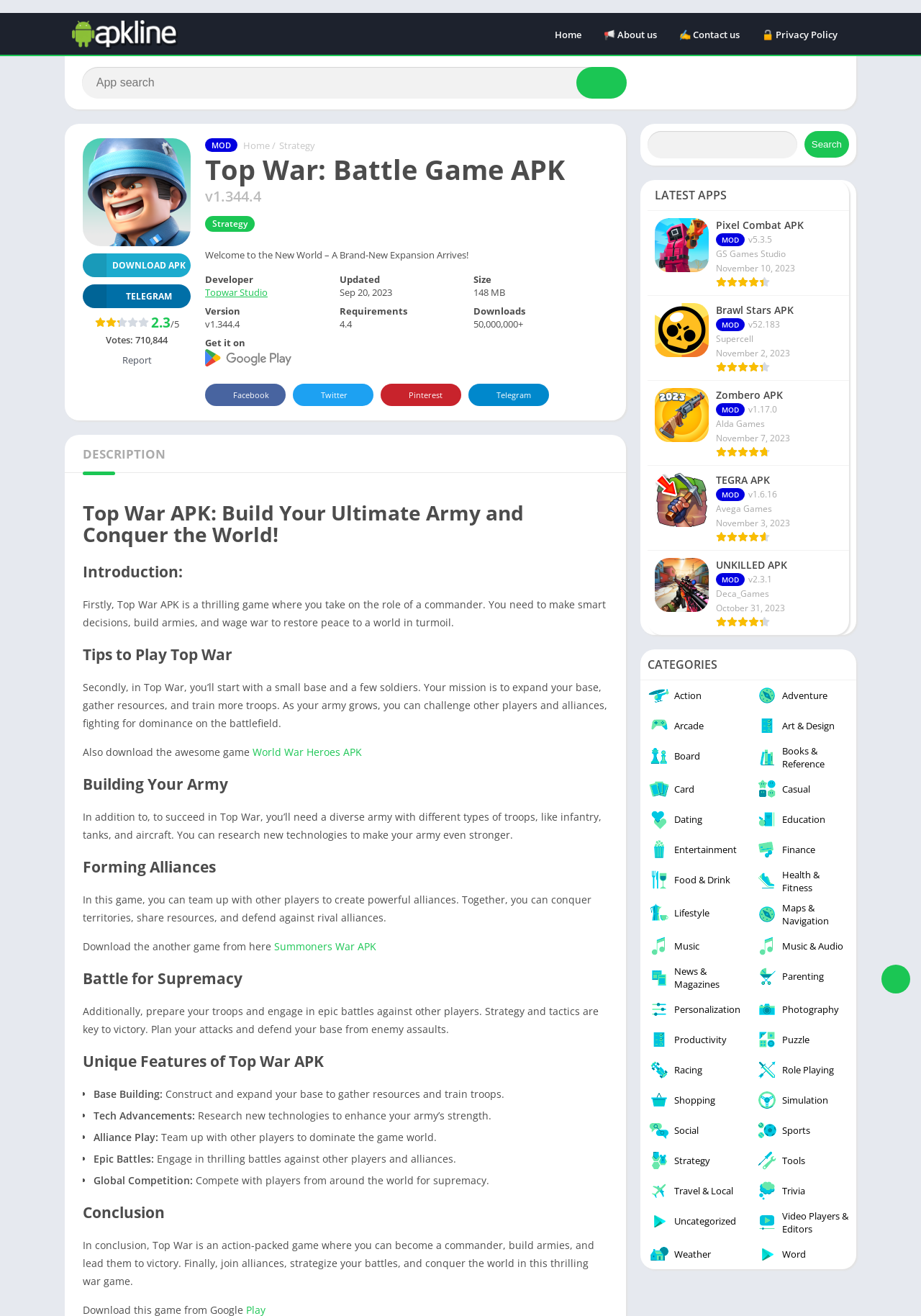Using the element description: "Summoners War APK", determine the bounding box coordinates. The coordinates should be in the format [left, top, right, bottom], with values between 0 and 1.

[0.298, 0.714, 0.409, 0.724]